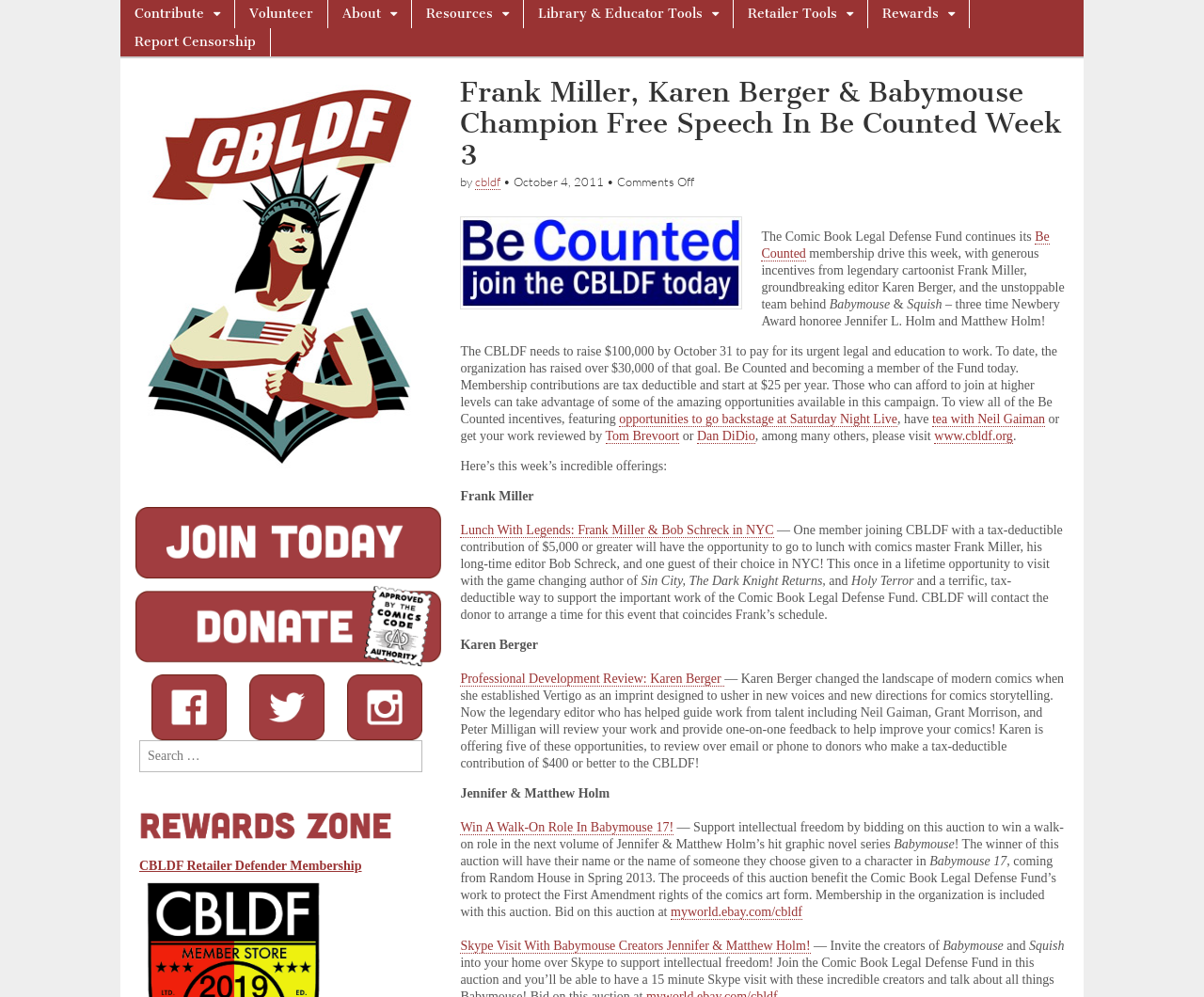What is the name of the organization?
Provide a detailed answer to the question, using the image to inform your response.

The answer can be found in the link 'Comic Book Legal Defense Fund' at the top of the webpage, which suggests that the organization is the main topic of the webpage.